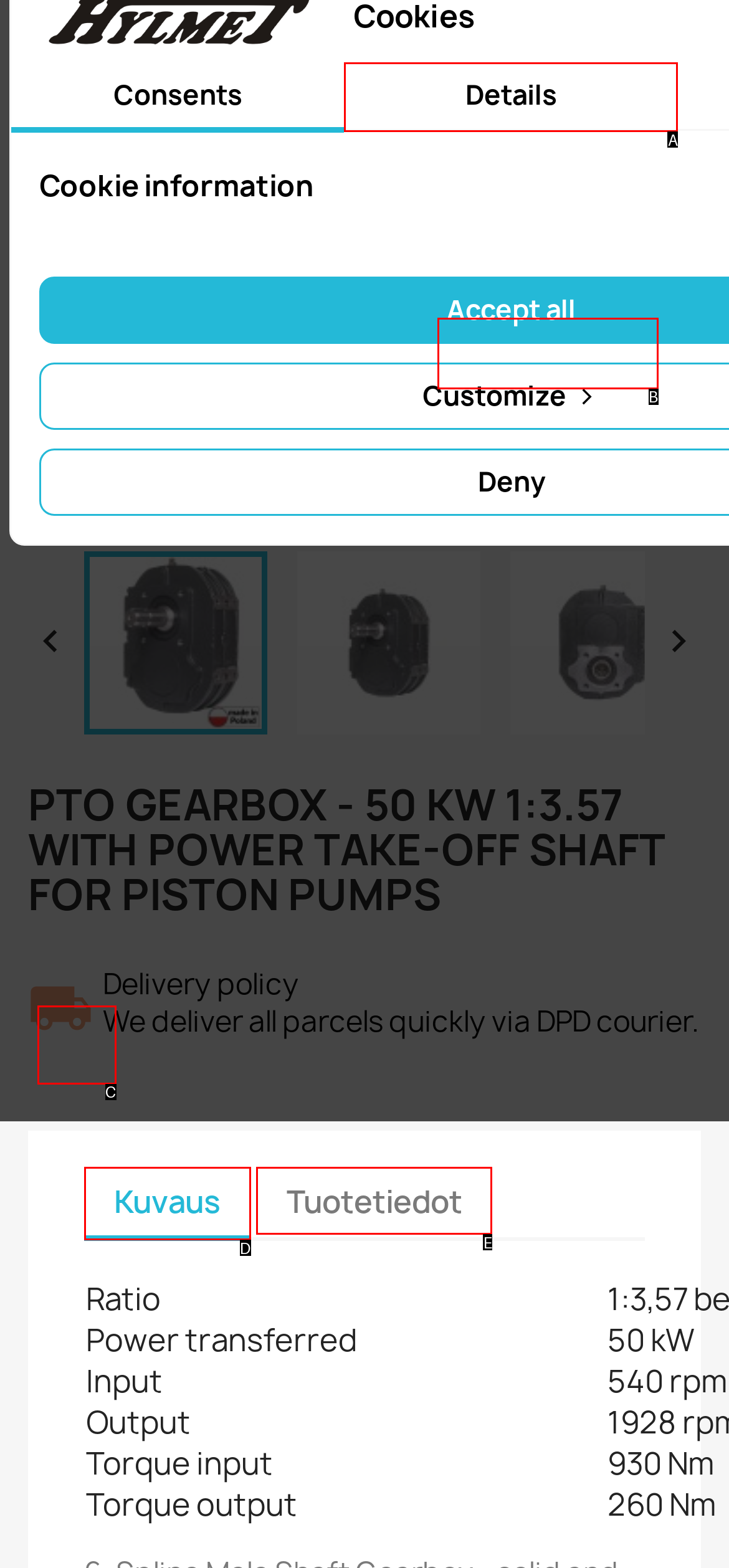From the provided choices, determine which option matches the description: parent_node: ARTICLE. Respond with the letter of the correct choice directly.

C